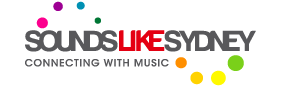Who is replacing Martha Argerich in the Sydney Symphony Orchestra?
Examine the image closely and answer the question with as much detail as possible.

According to the caption, renowned pianist Yuja Wang will be stepping in to perform with the Sydney Symphony Orchestra, replacing the legendary Martha Argerich, which means that Yuja Wang is replacing Martha Argerich.